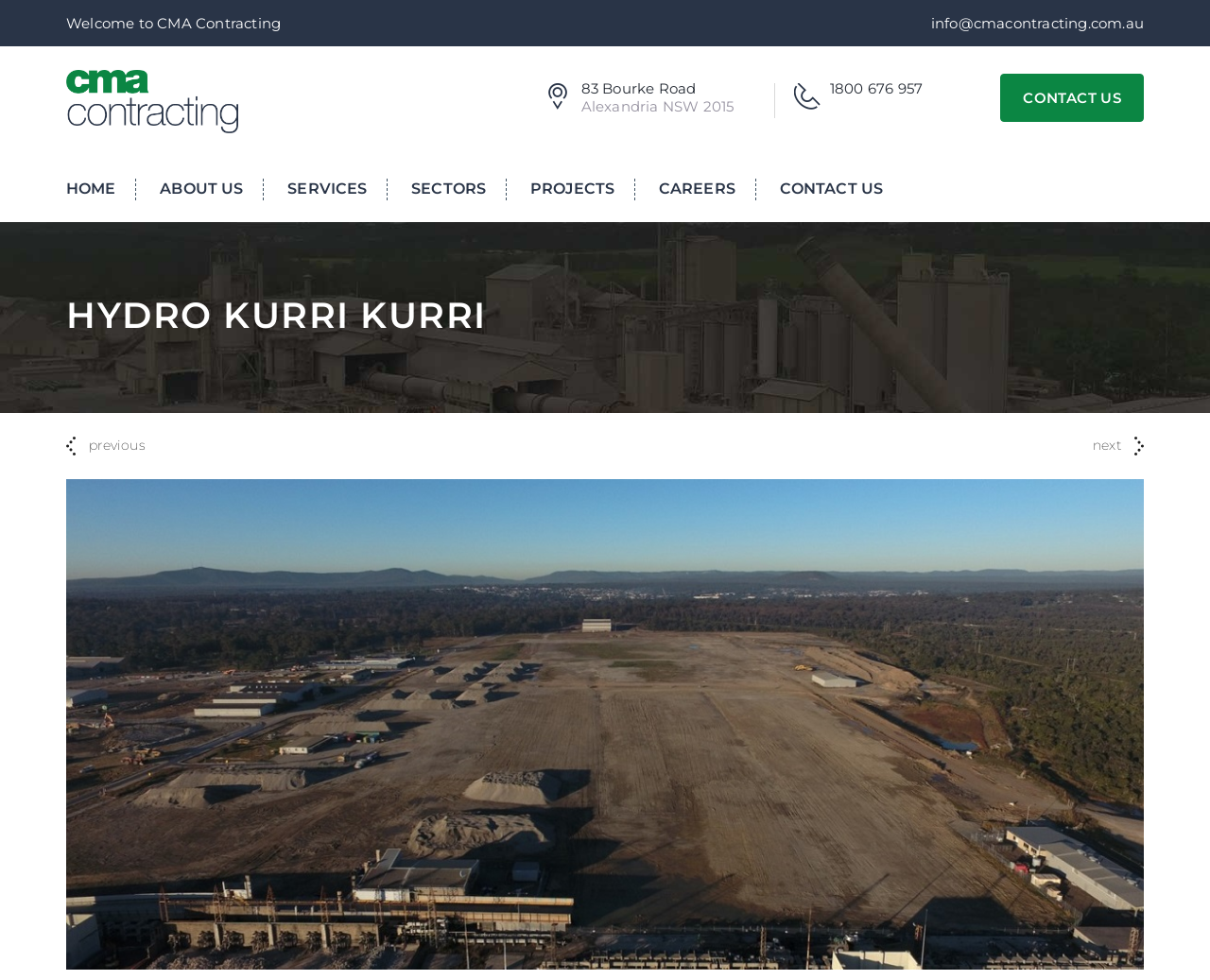Using the description: "title="CMA Contracting"", identify the bounding box of the corresponding UI element in the screenshot.

[0.055, 0.094, 0.197, 0.111]